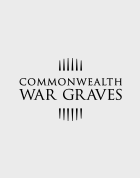What is the purpose of the image?
Provide an in-depth and detailed answer to the question.

The image is designed to convey a sense of honor and remembrance for the sacrifices made by war veterans, likely as part of a larger presentation or section detailing grave registrations or memorials, emphasizing the importance of acknowledging and preserving the legacies of the deceased.